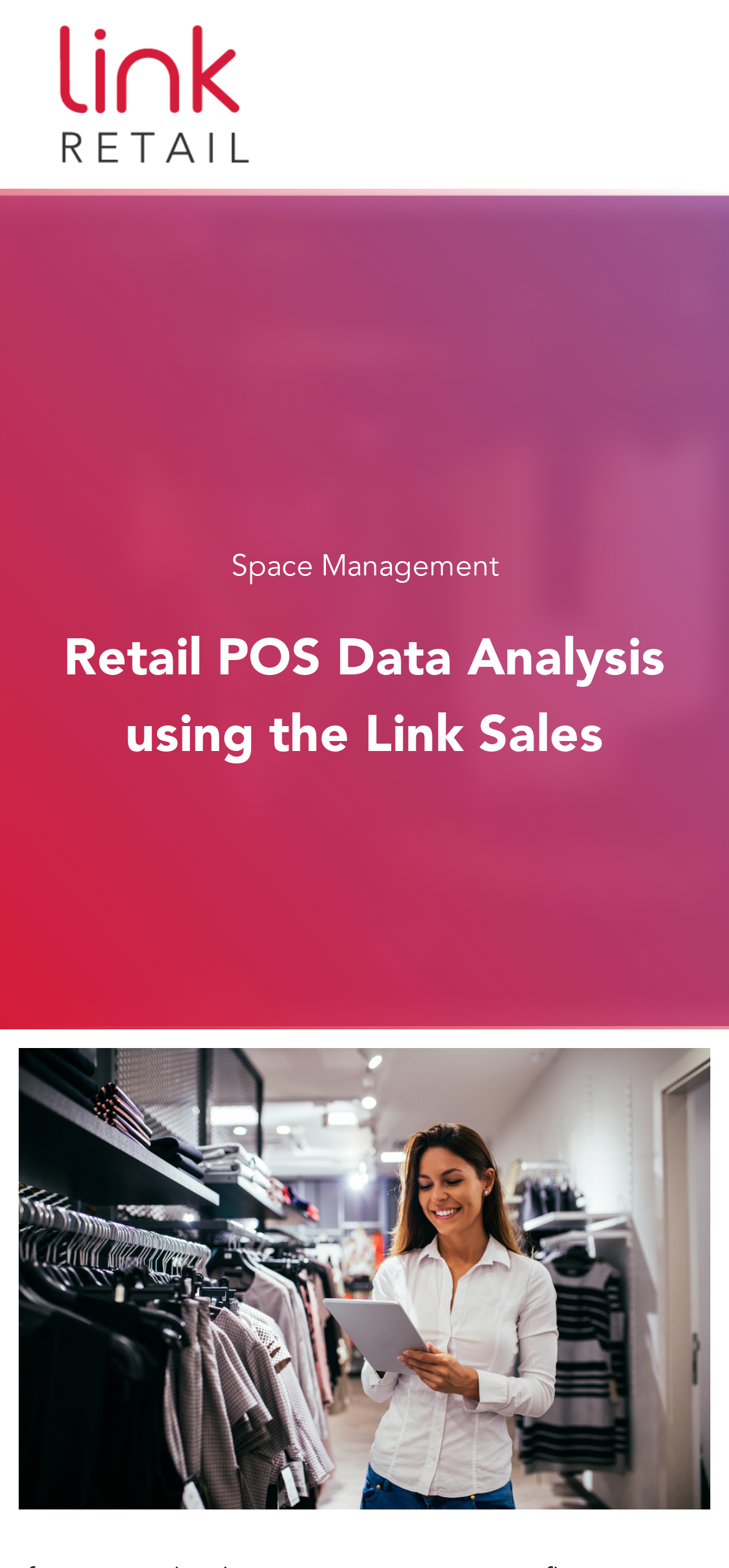Give an extensive and precise description of the webpage.

The webpage appears to be related to retail POS data analysis, specifically highlighting the challenges faced by shopkeepers, grocery owners, and floor managers in managing POS data. 

At the top left of the page, there is a link to "Link Retail" accompanied by an image with the same name. On the top right, a button labeled "Toggle navigation" is present, which controls the navigation bar. 

Below the top section, there are two headings. The first heading, "Space Management", is located on the left side of the page and has a corresponding link with the same name to its right. The second heading, "Retail POS Data Analysis using the Link Sales", is also located on the left side of the page, slightly below the first heading. 

At the bottom of the page, a large image related to "retail pos" takes up most of the width, spanning from the left edge to the right edge of the page.